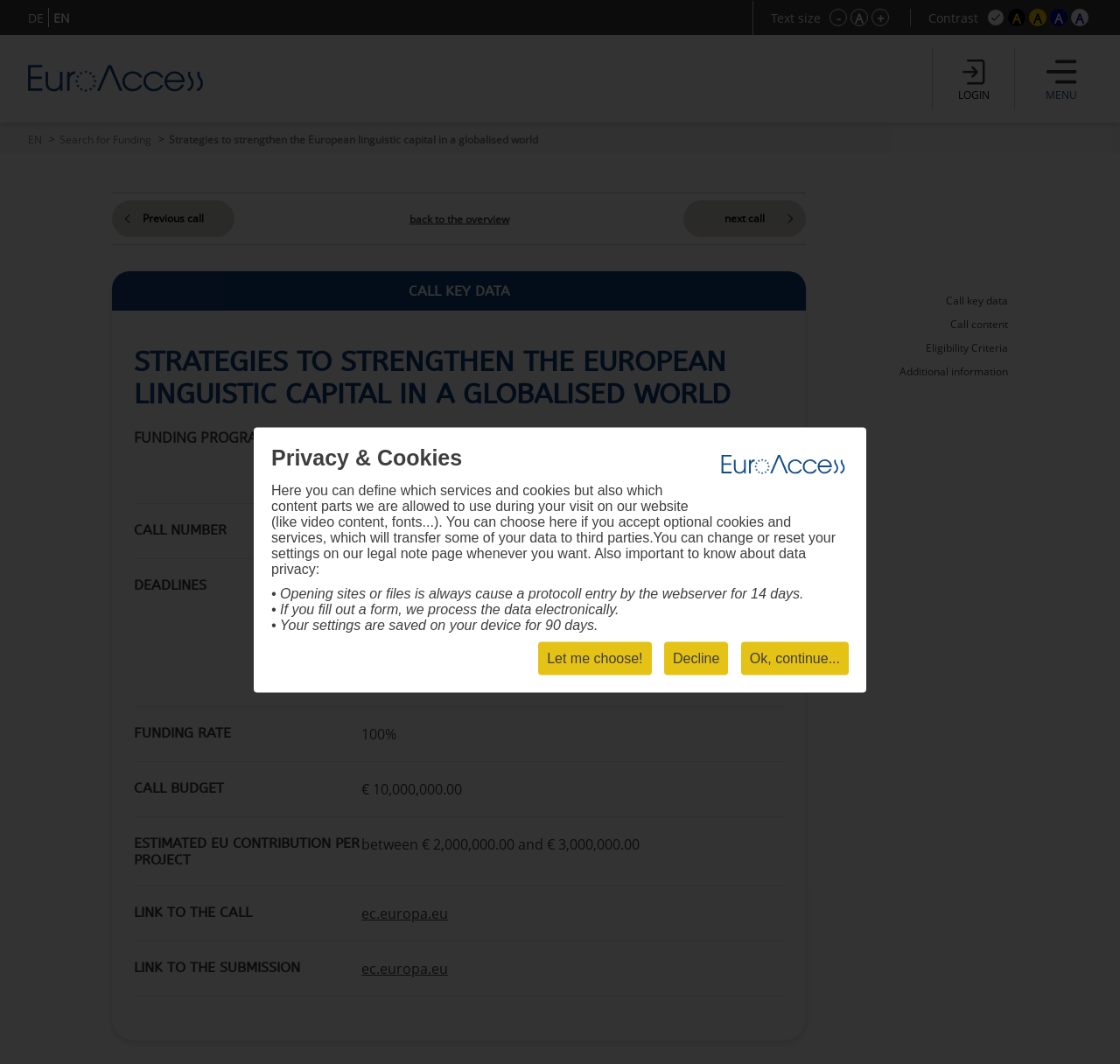Using a single word or phrase, answer the following question: 
What is the title of the call?

Strategies to strengthen the European linguistic capital in a globalised world